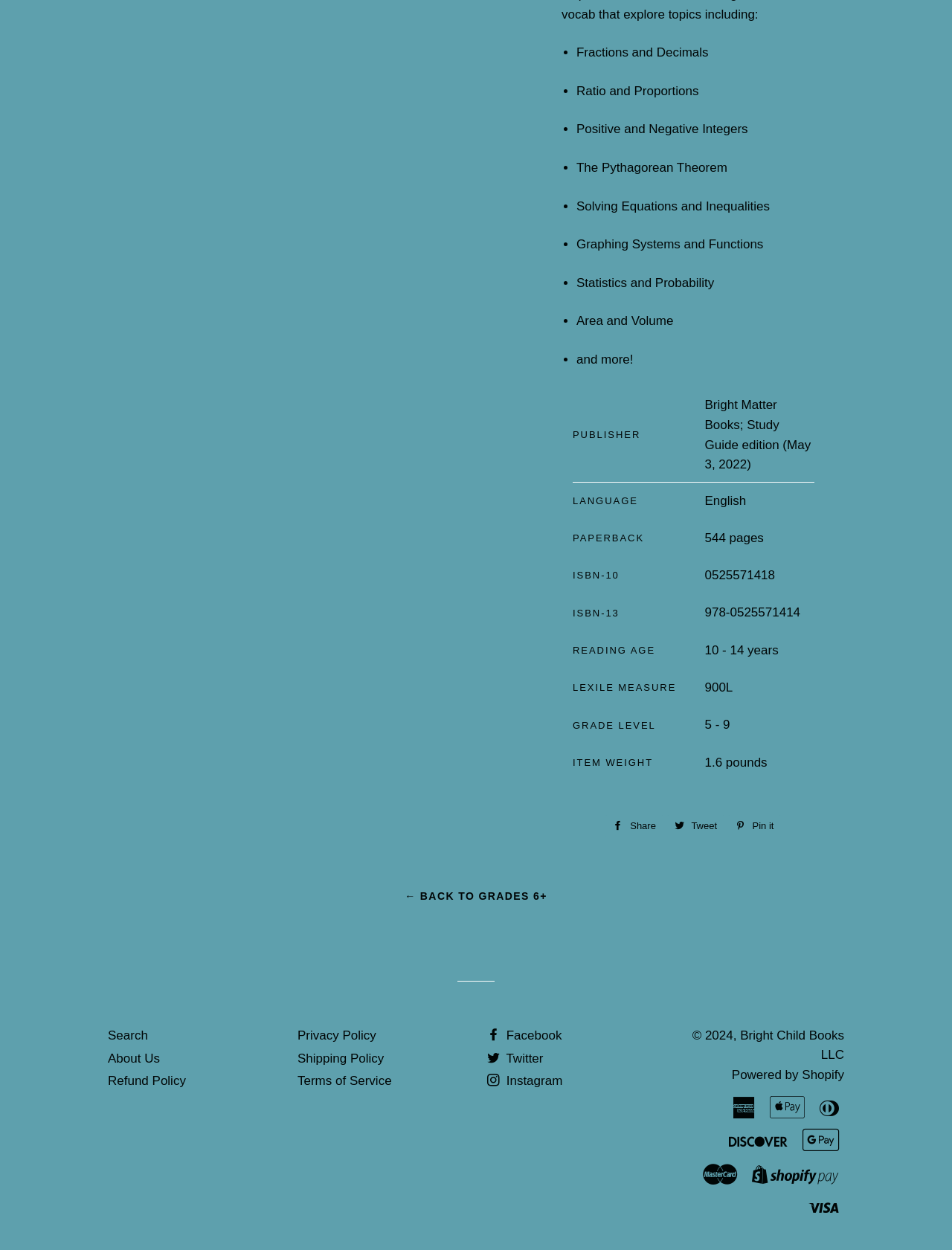What is the publisher of the book? Based on the image, give a response in one word or a short phrase.

Bright Matter Books